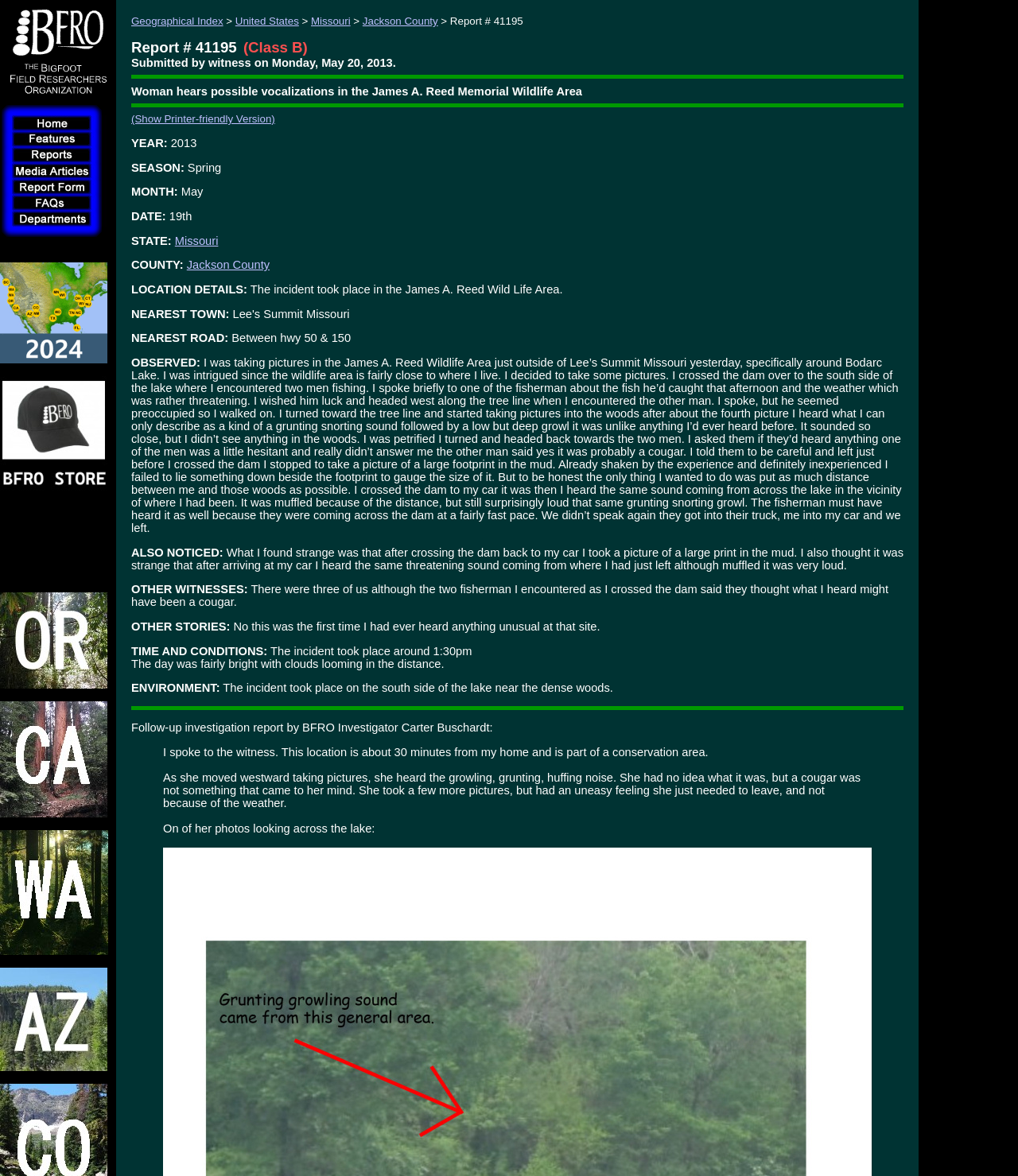Given the description Geographical Index, predict the bounding box coordinates of the UI element. Ensure the coordinates are in the format (top-left x, top-left y, bottom-right x, bottom-right y) and all values are between 0 and 1.

[0.129, 0.013, 0.219, 0.023]